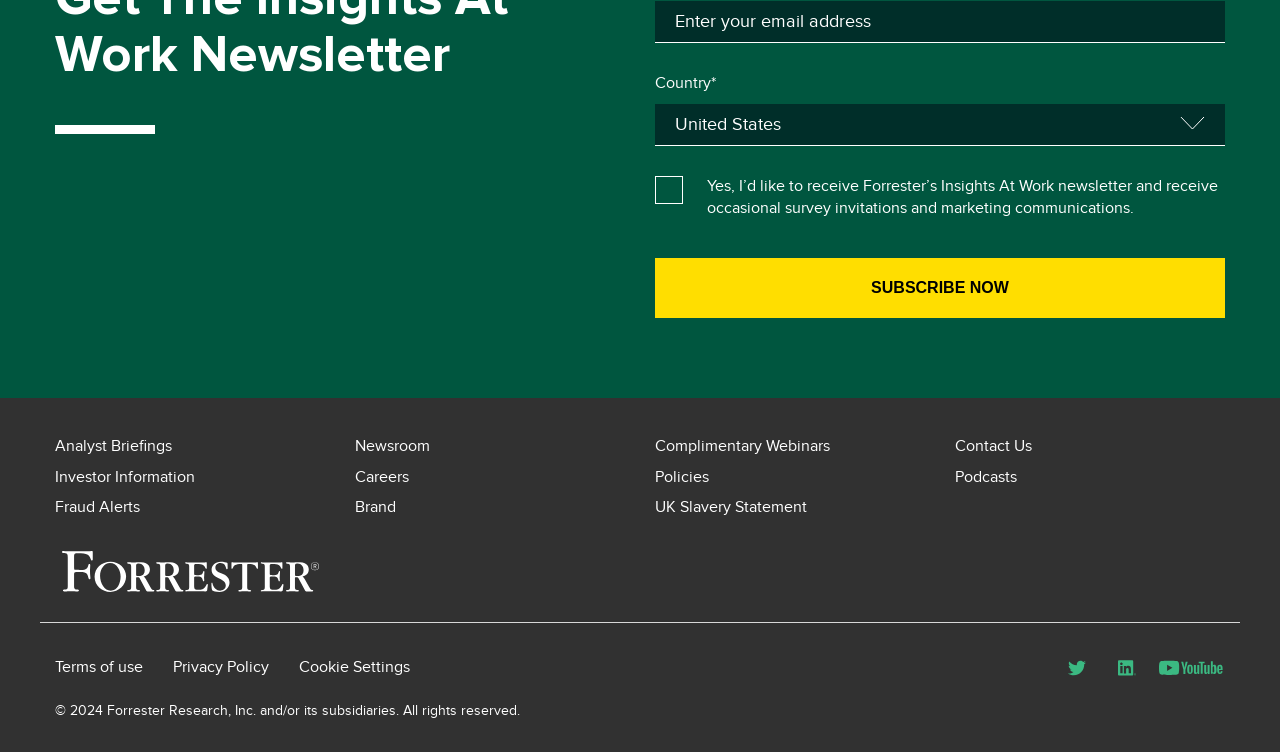How many links are there in the footer section? Refer to the image and provide a one-word or short phrase answer.

14